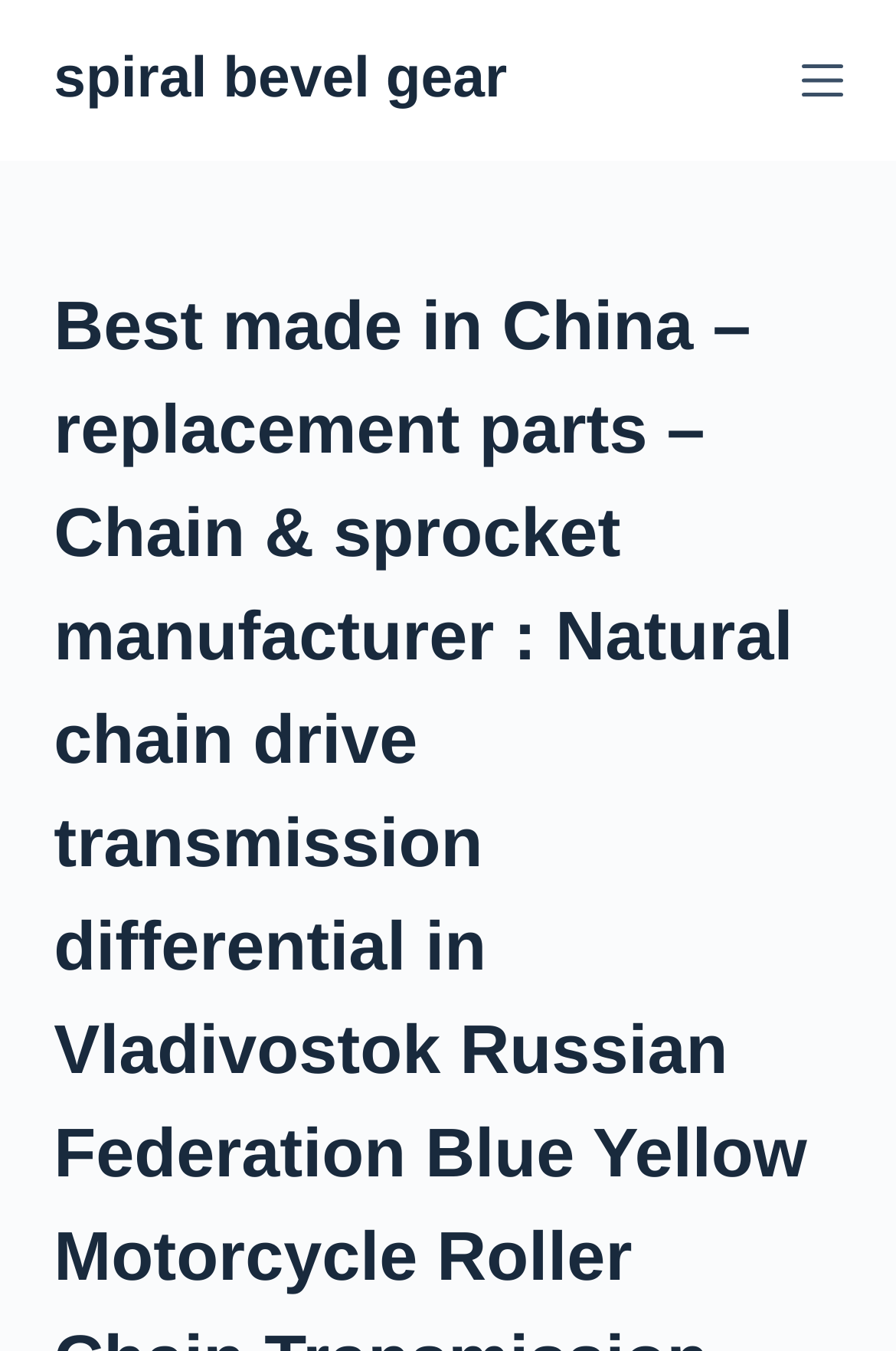Given the description: "Menu", determine the bounding box coordinates of the UI element. The coordinates should be formatted as four float numbers between 0 and 1, [left, top, right, bottom].

[0.894, 0.044, 0.94, 0.075]